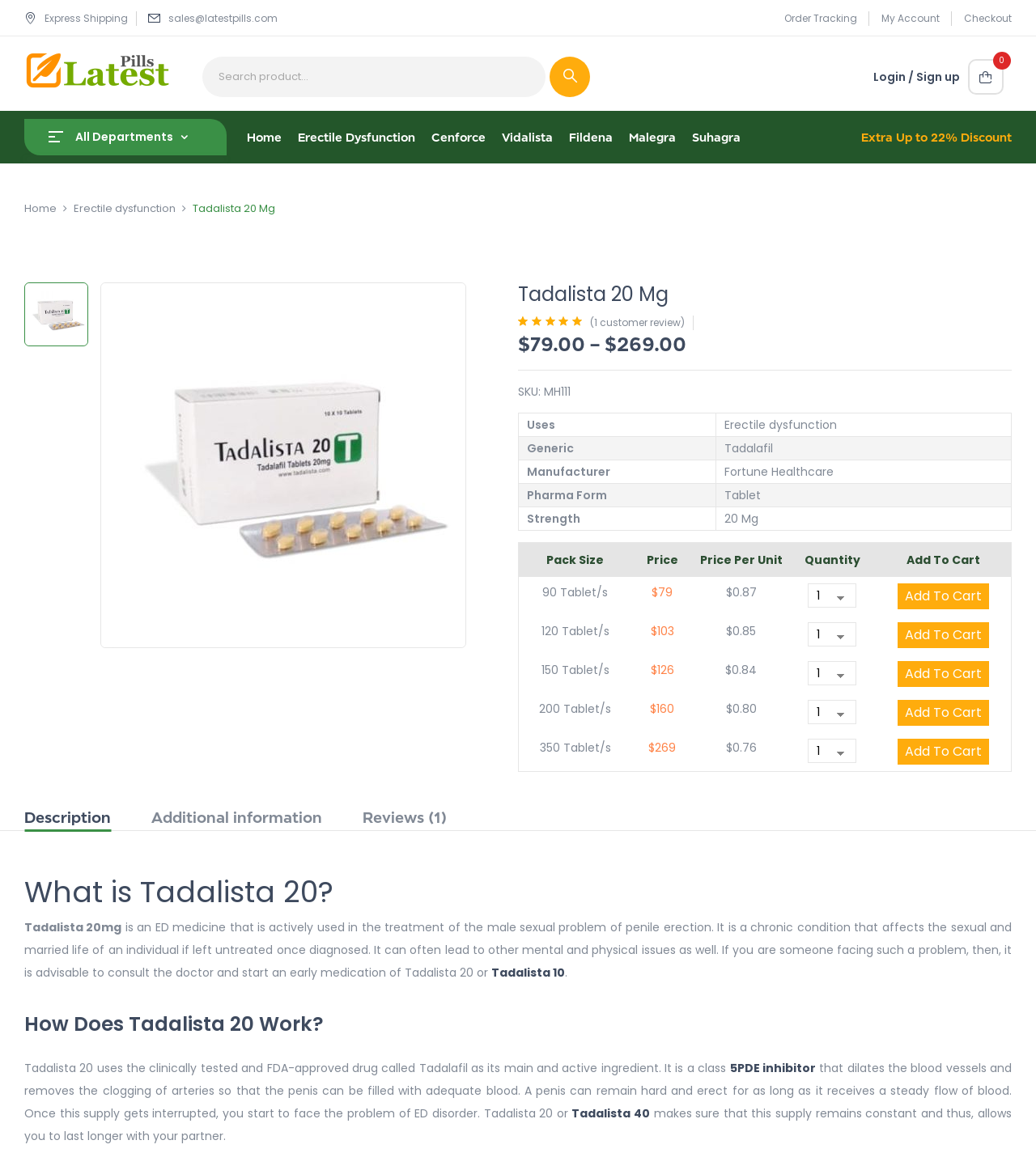What is the rating of the product?
We need a detailed and exhaustive answer to the question. Please elaborate.

The rating of the product is displayed on the webpage, and it is 5 out of 5. This information is presented in the form of an image with 5 stars, and the text 'Rated 5.00 out of 5' is also displayed nearby.